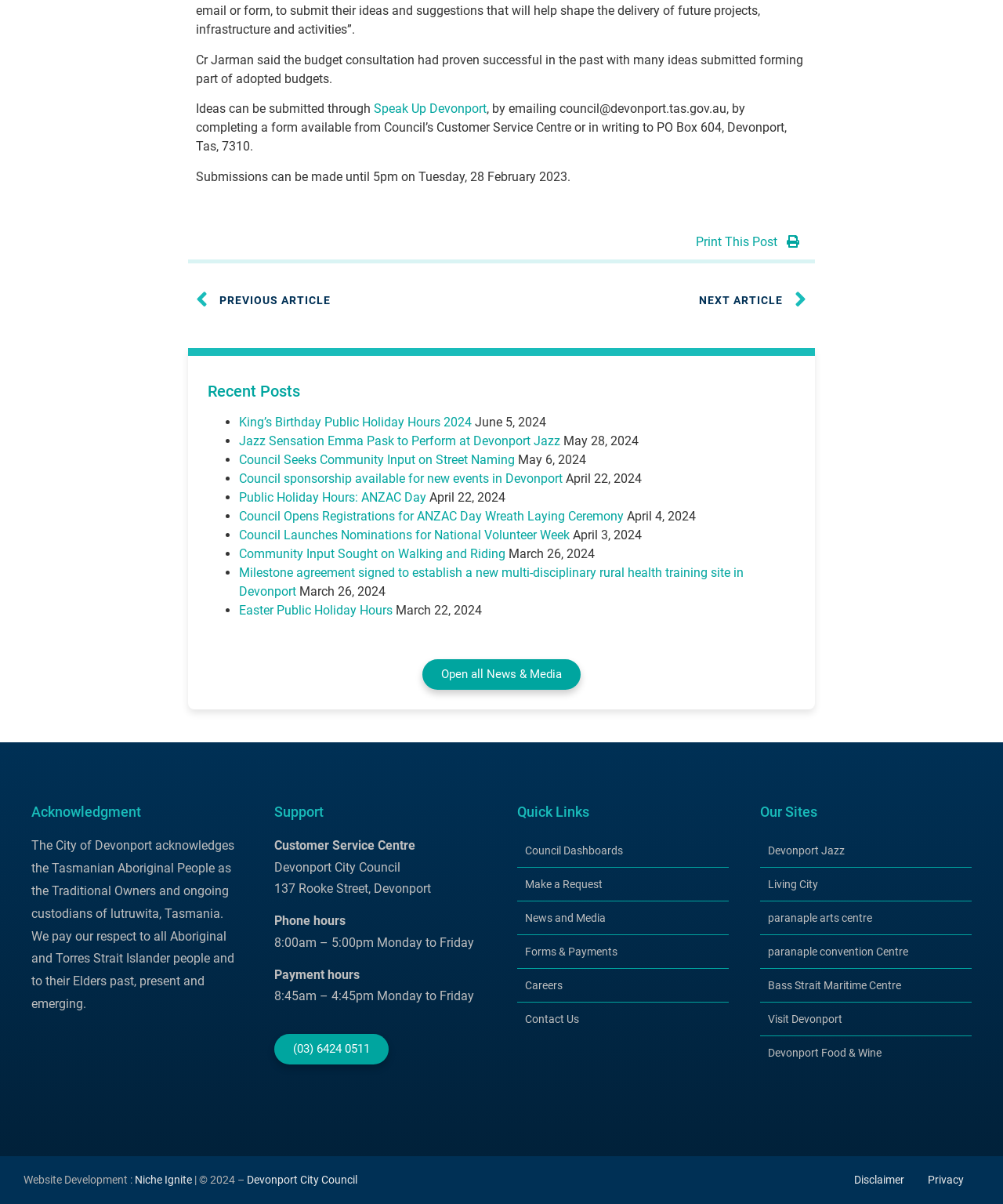Locate the bounding box coordinates of the element that needs to be clicked to carry out the instruction: "Contact the council". The coordinates should be given as four float numbers ranging from 0 to 1, i.e., [left, top, right, bottom].

[0.273, 0.859, 0.388, 0.884]